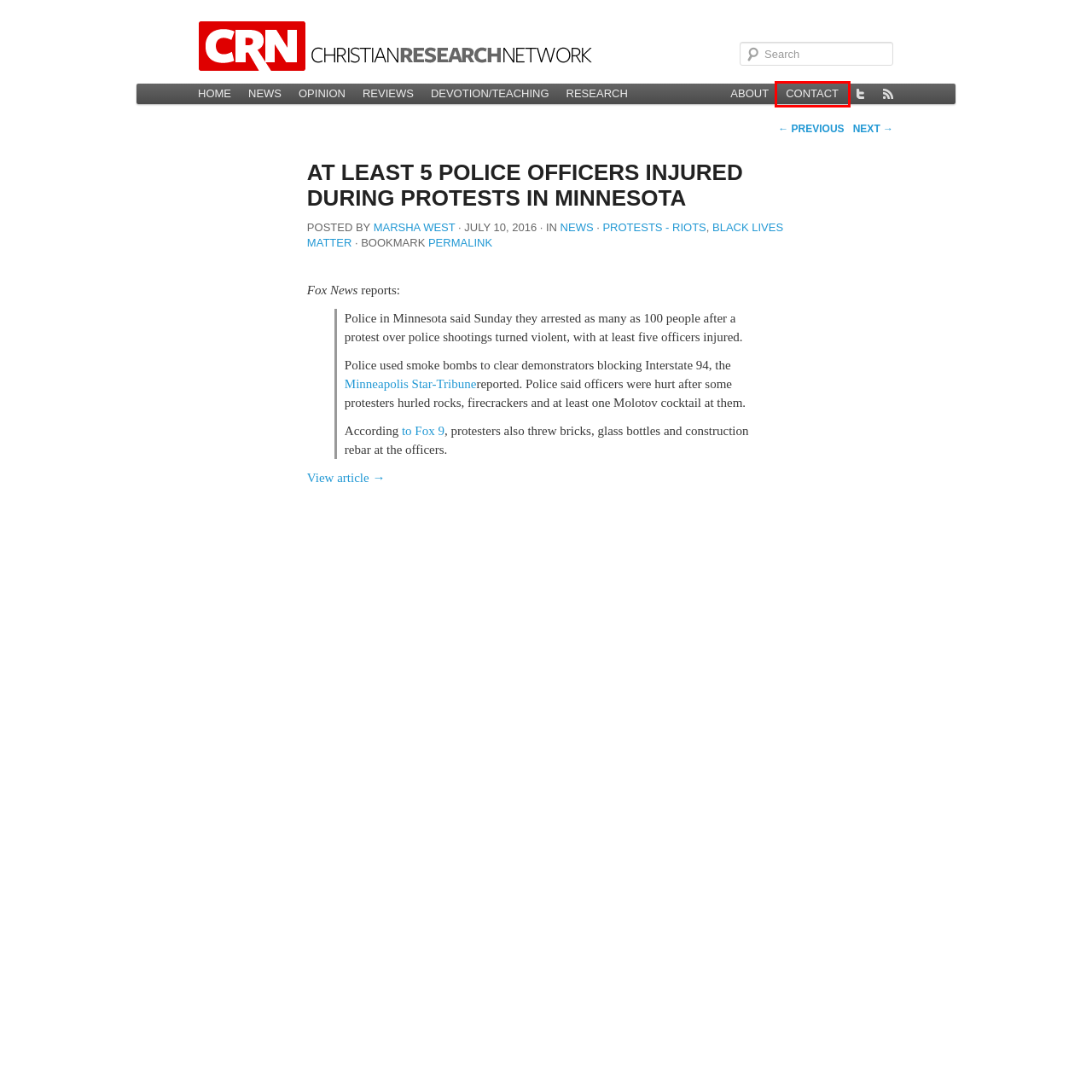Examine the screenshot of a webpage with a red bounding box around a UI element. Your task is to identify the webpage description that best corresponds to the new webpage after clicking the specified element. The given options are:
A. Black Lives Matter | Organizations | Christian Research Network
B. Republicans to consider softening party’s official language on LGBT | Christian Research Network
C. Christian Research Network
D. We love Jesus, His Gospel, and His Church | Christian Research Network
E. Devotion/Teaching | Christian Research Network
F. Research | Christian Research Network
G. Contact CRN | Christian Research Network
H. Protests – riots | Topics | Christian Research Network

G